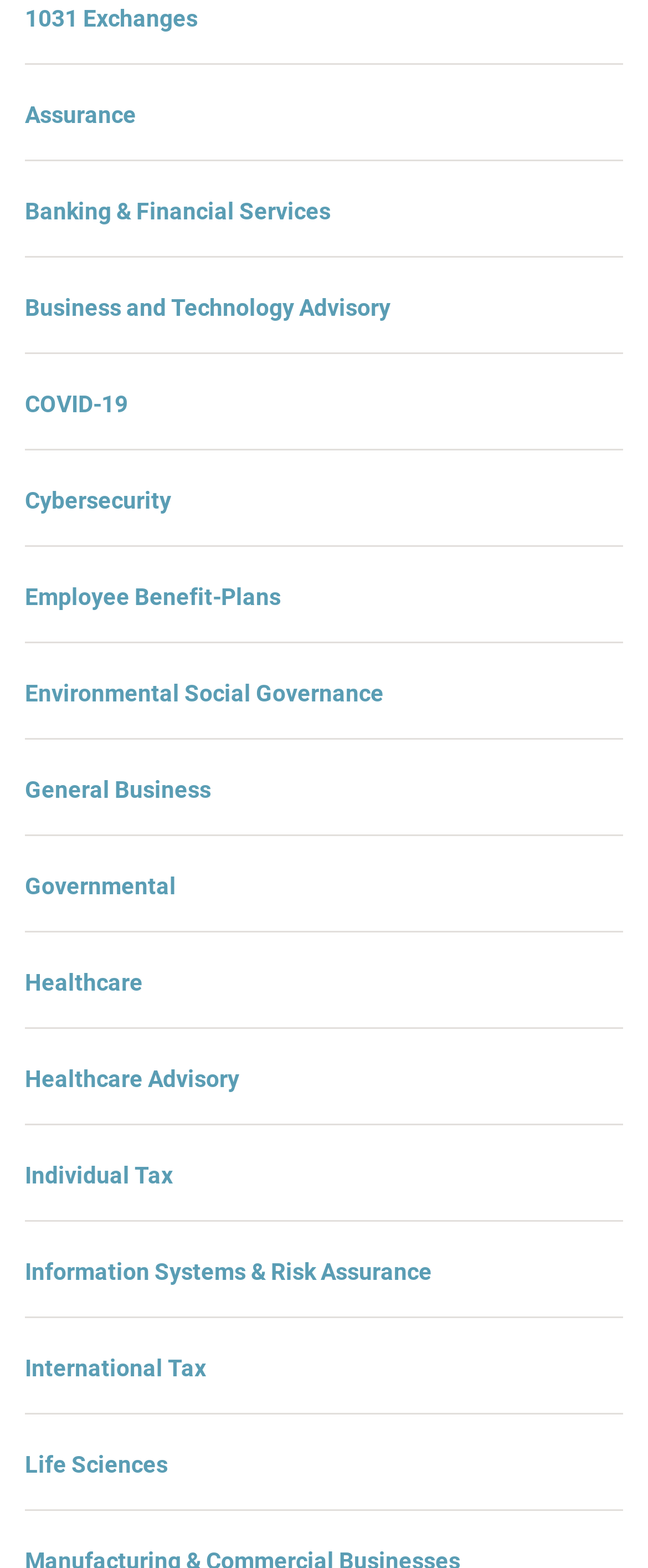Identify the bounding box for the element characterized by the following description: "Information Systems & Risk Assurance".

[0.038, 0.802, 0.667, 0.819]